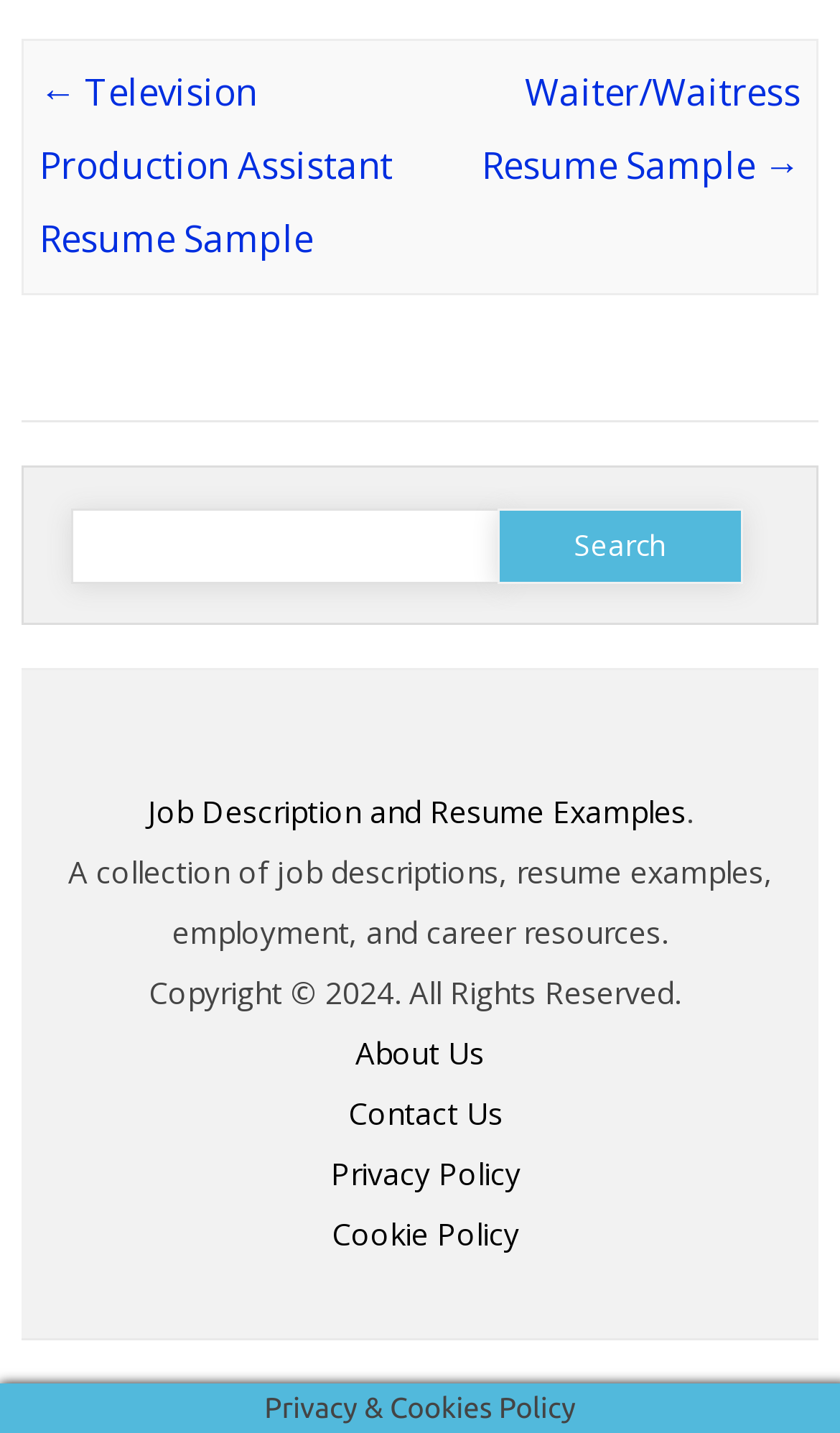What is the copyright year of the webpage?
Provide a well-explained and detailed answer to the question.

The copyright information is located at the bottom of the webpage, and it states 'Copyright © 2024. All Rights Reserved.' This indicates that the webpage's content is copyrighted and the year of copyright is 2024.